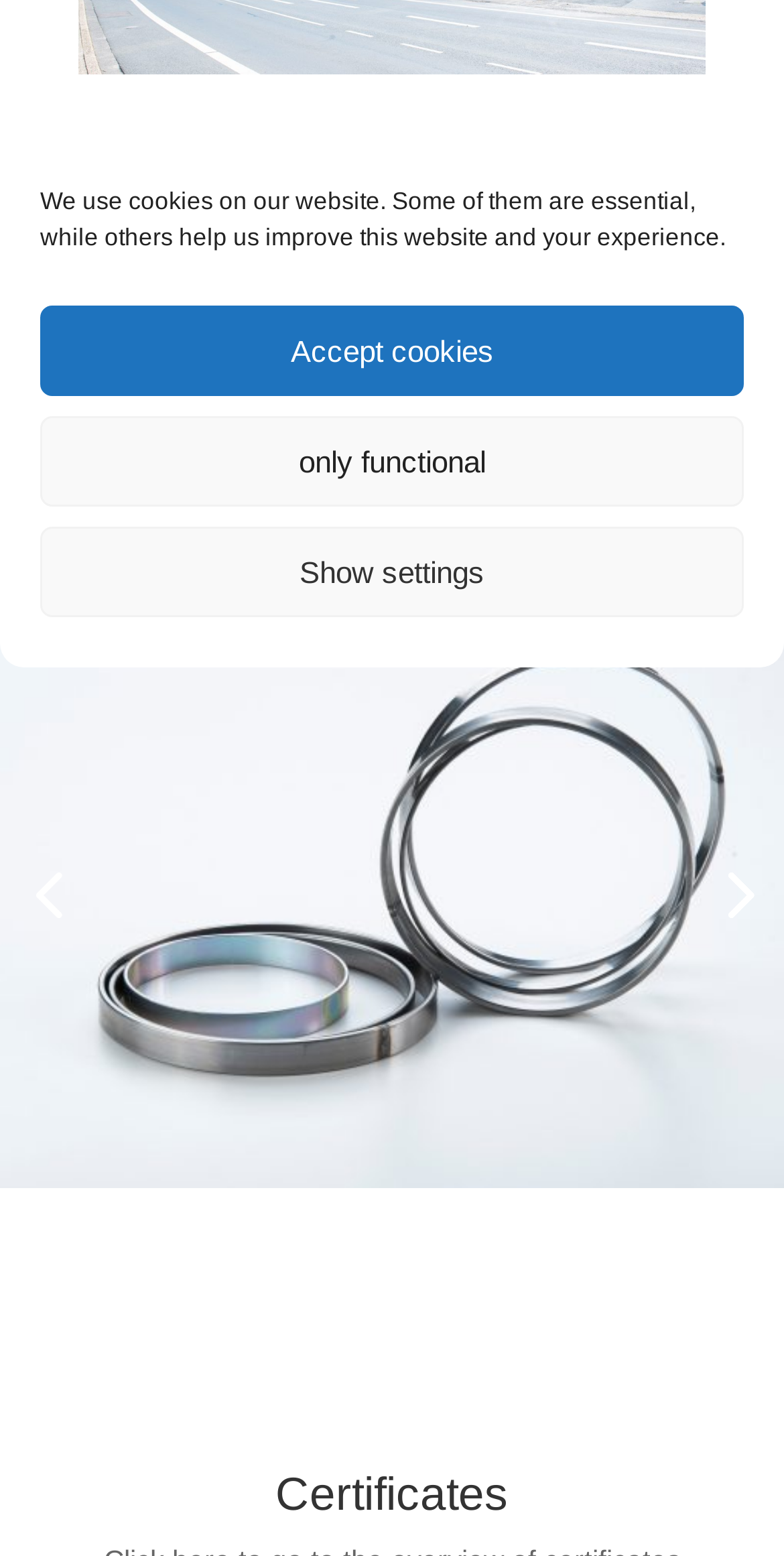Provide the bounding box coordinates in the format (top-left x, top-left y, bottom-right x, bottom-right y). All values are floating point numbers between 0 and 1. Determine the bounding box coordinate of the UI element described as: Privacy Notice

None